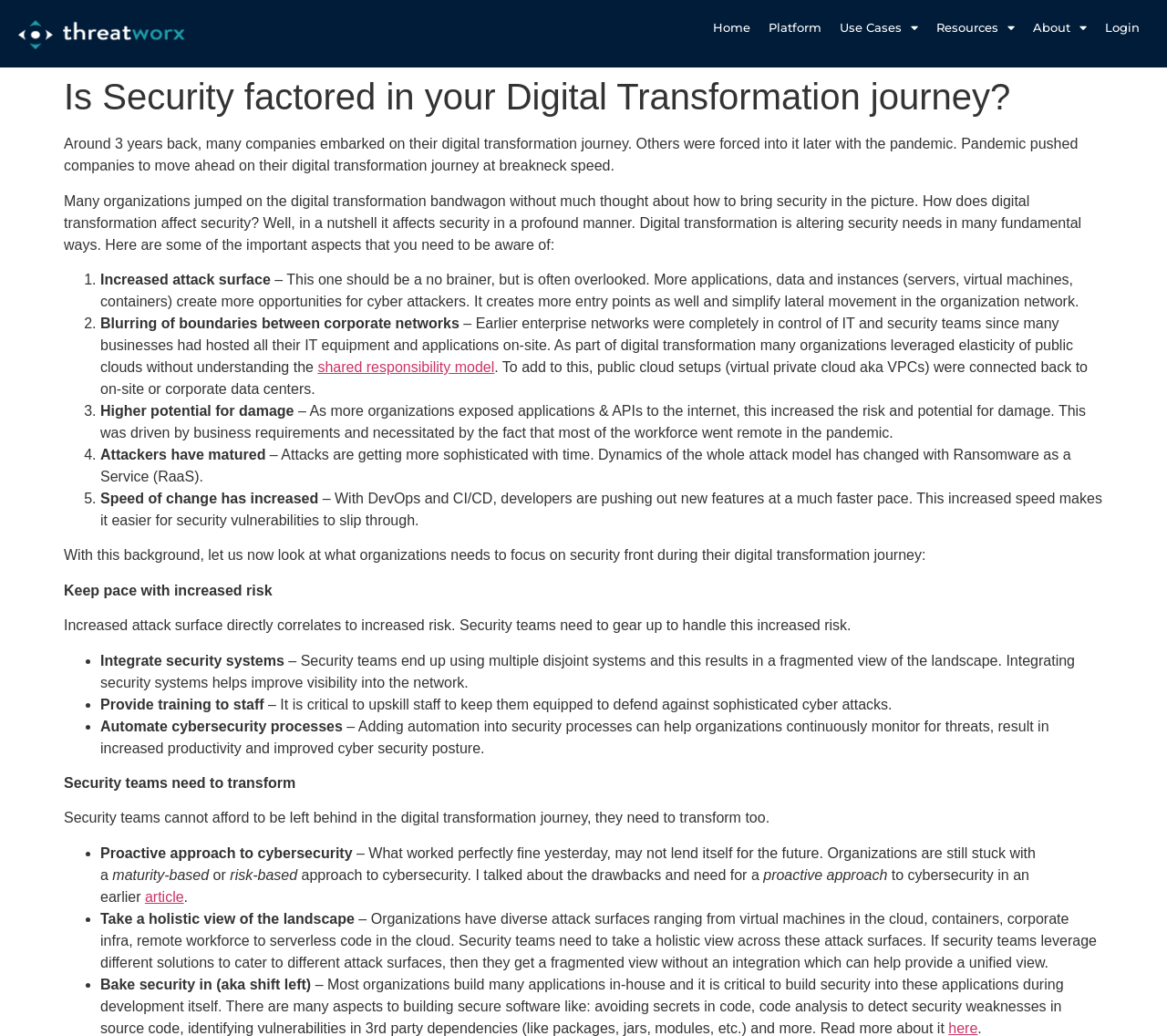Provide an in-depth description of the elements and layout of the webpage.

The webpage is about the importance of considering security in digital transformation journeys. At the top, there is a navigation menu with links to "Home", "Platform", "Use Cases", "Resources", "About", and "Login". Below the navigation menu, there is a header section with the title "Is Security factored in your Digital Transformation journey?".

The main content of the webpage is divided into two sections. The first section discusses how digital transformation affects security, highlighting five important aspects that organizations need to be aware of: increased attack surface, blurring of boundaries between corporate networks, higher potential for damage, attackers having matured, and speed of change having increased.

The second section focuses on what organizations need to do to keep pace with increased risk during their digital transformation journey. It lists five key takeaways: keeping pace with increased risk, integrating security systems, providing training to staff, automating cybersecurity processes, and transforming security teams. Each of these points is elaborated with a brief description.

Throughout the webpage, there are no images, but there are links to other articles and resources, such as "shared responsibility model" and "here". The text is organized in a clear and readable format, with headings, paragraphs, and bullet points used to break up the content and make it easy to follow.